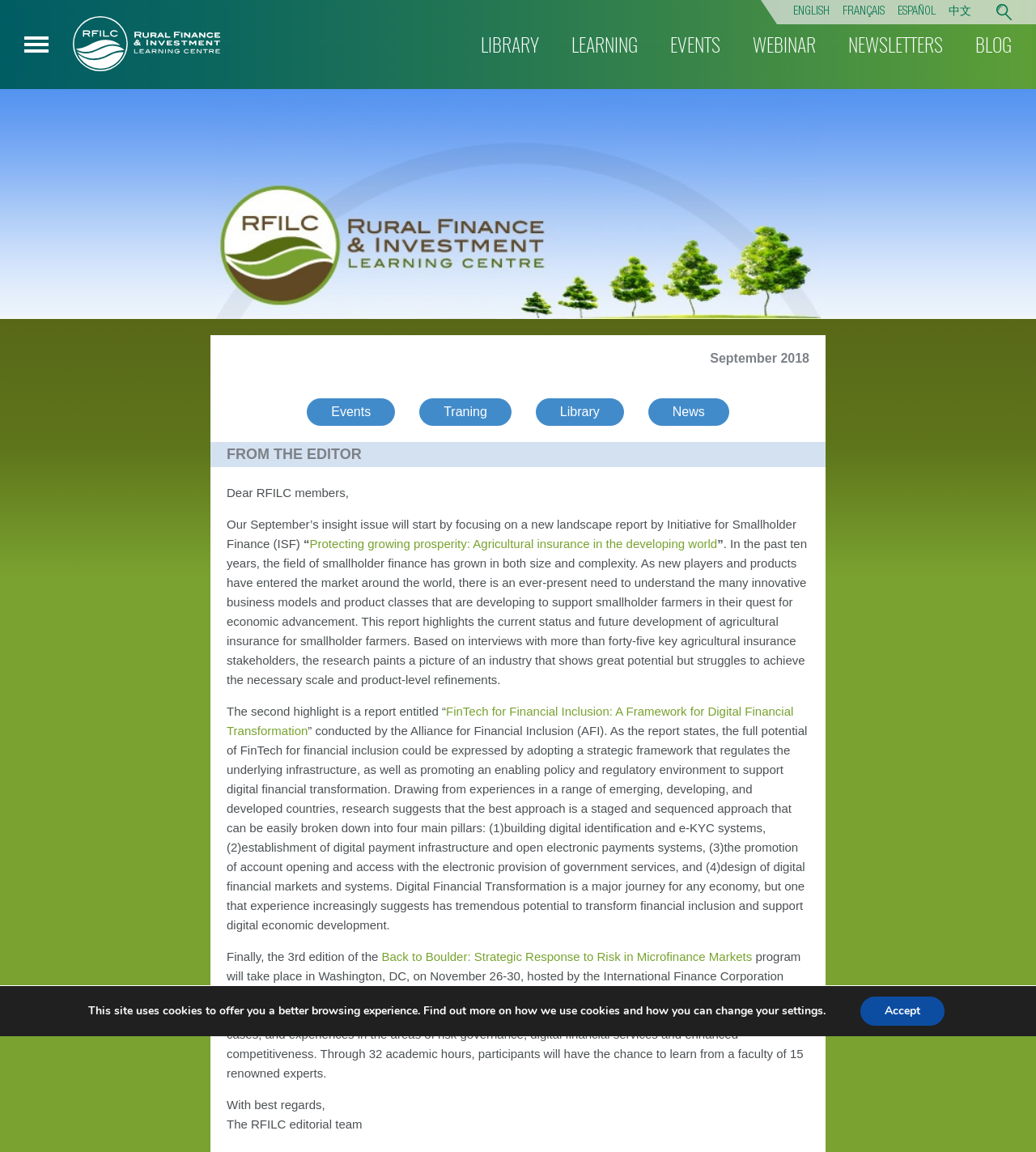Please pinpoint the bounding box coordinates for the region I should click to adhere to this instruction: "Visit RFILC website".

[0.07, 0.014, 0.212, 0.063]